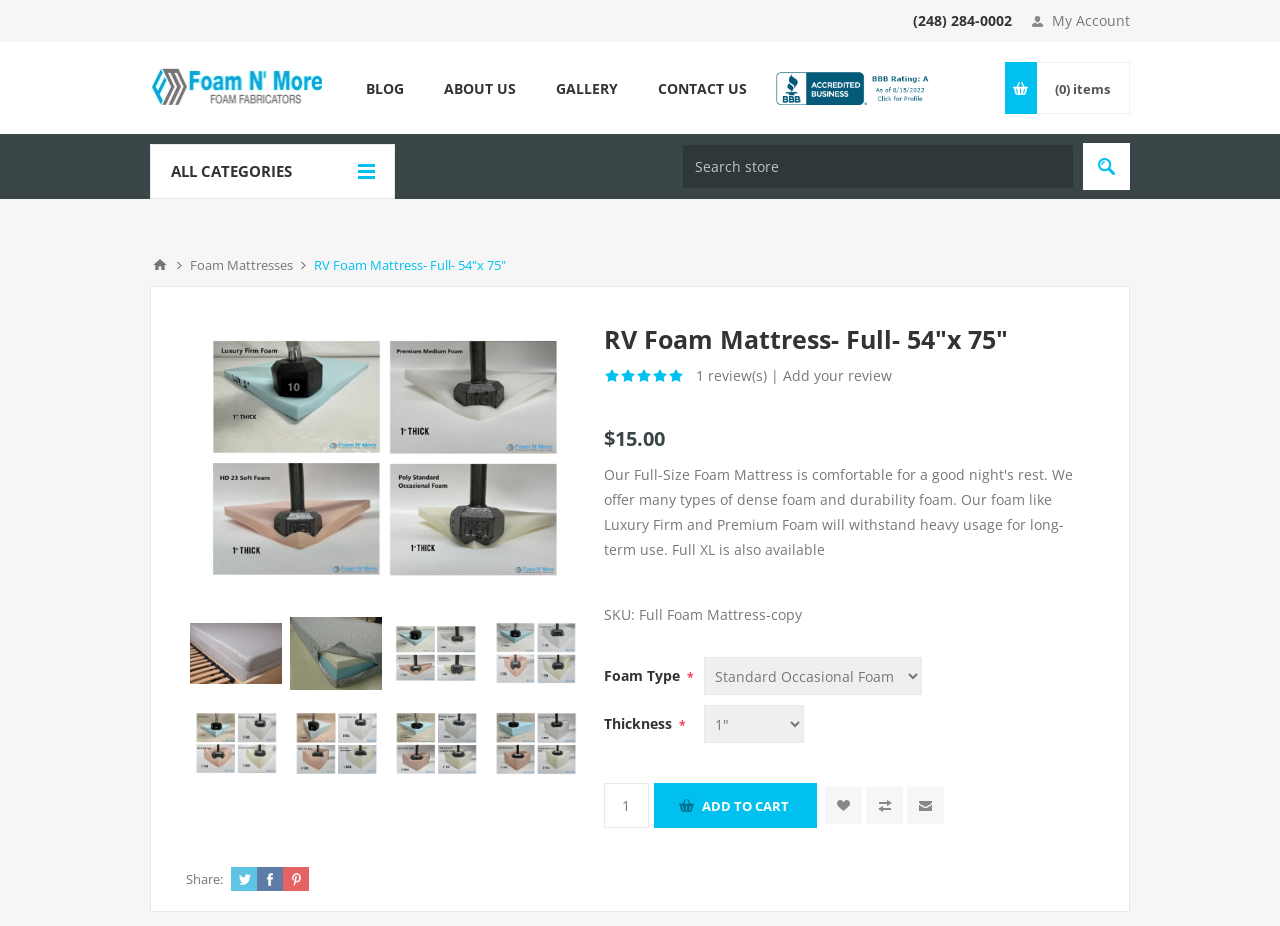Please find the bounding box coordinates of the element that must be clicked to perform the given instruction: "Add to cart". The coordinates should be four float numbers from 0 to 1, i.e., [left, top, right, bottom].

[0.511, 0.846, 0.638, 0.894]